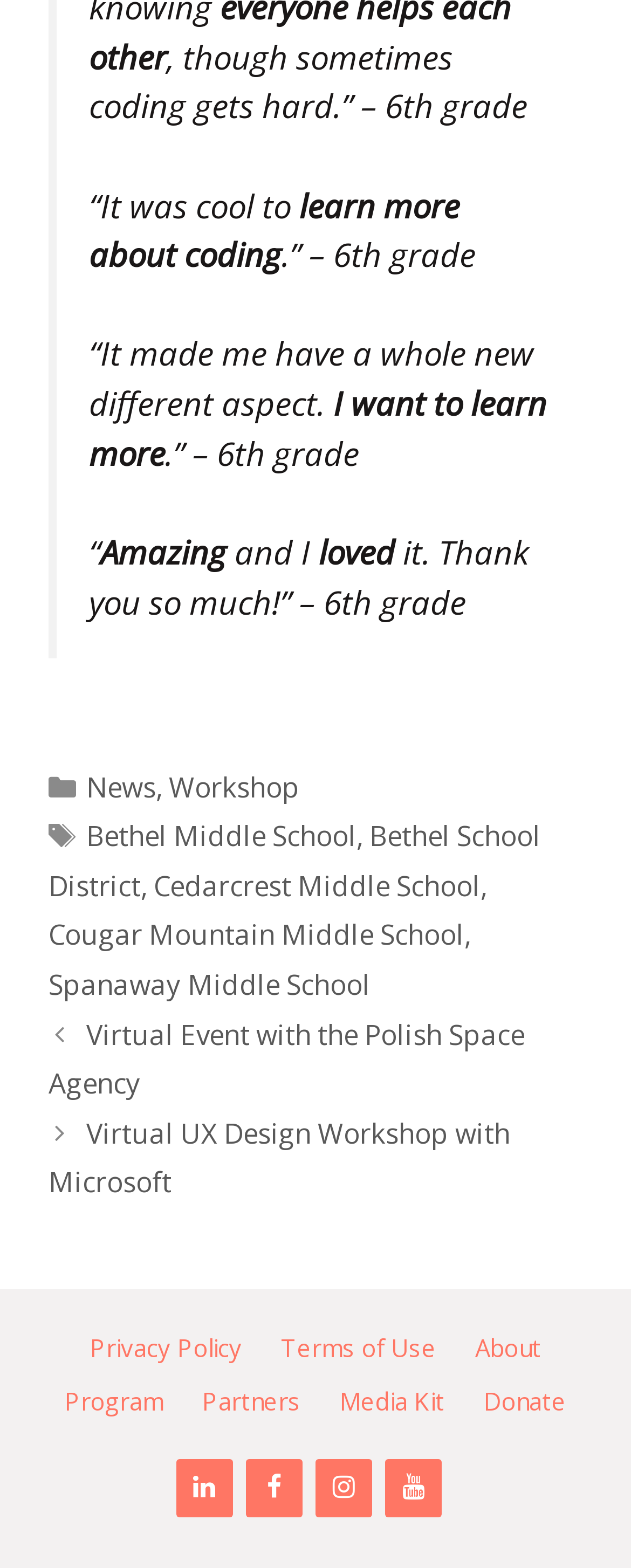Can you determine the bounding box coordinates of the area that needs to be clicked to fulfill the following instruction: "Visit the 'About' page"?

[0.753, 0.849, 0.858, 0.87]